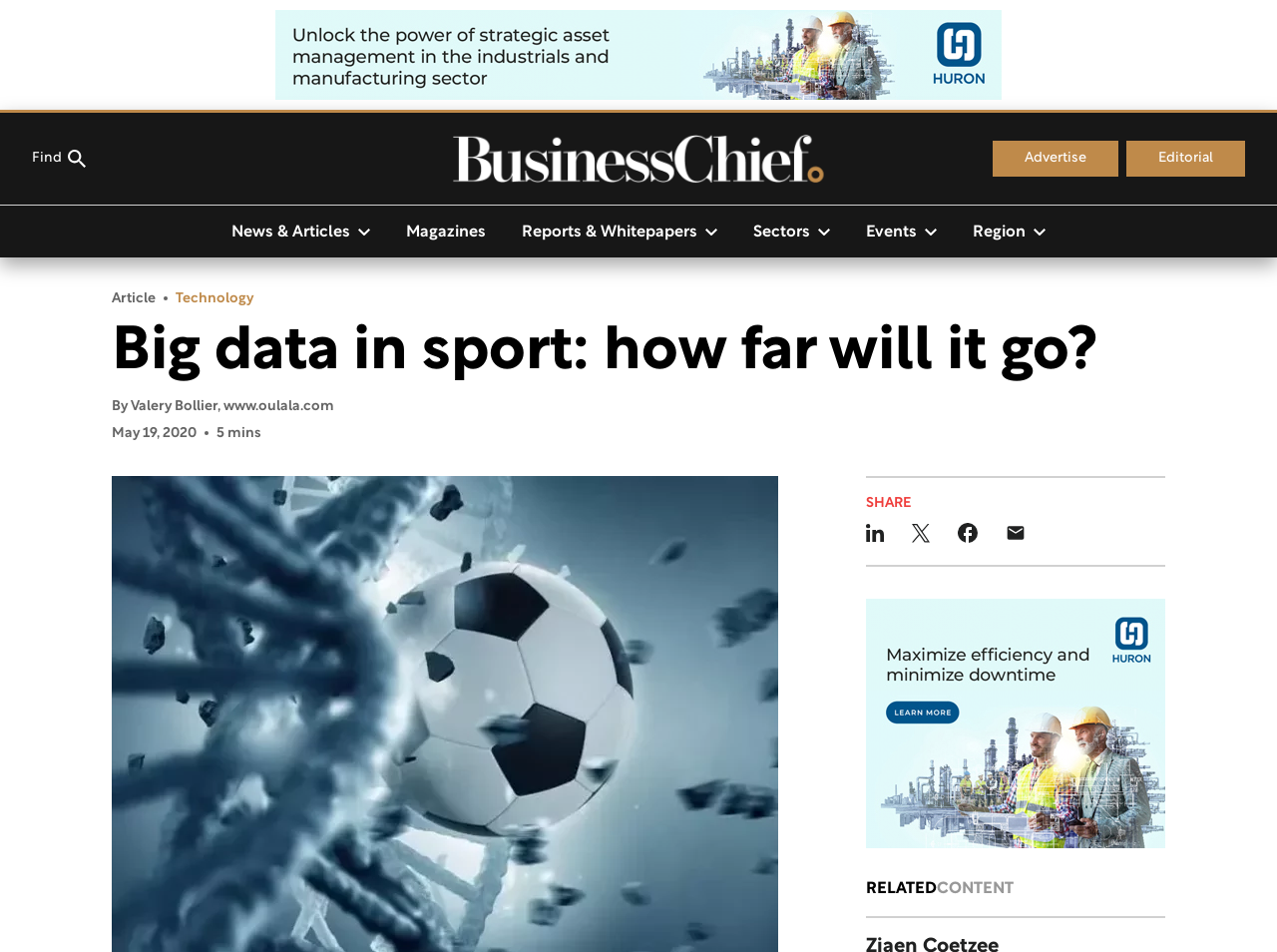Write an elaborate caption that captures the essence of the webpage.

This webpage is about an article titled "Big data in sport: how far will it go?" from Business Chief UK & Europe. At the top, there is an advertisement iframe taking up about 60% of the width and 10% of the height of the page. Below the advertisement, there are several links and buttons, including a search button labeled "Find" on the left, and links to "Advertise" and "Editorial" on the right.

Further down, there are five buttons labeled "News & Articles", "Magazines", "Reports & Whitepapers", "Sectors", and "Region", which are arranged horizontally and take up about 70% of the width of the page. Below these buttons, there is a section dedicated to the article, with a heading that matches the title of the webpage. The article is categorized under "Article" and "Technology", and is written by Valery Bollier from www.oulala.com. The article was published on May 19, 2020, and takes about 5 minutes to read.

On the right side of the article, there are social media sharing buttons for LinkedIn, Twitter, Facebook, and email. Below the article, there is another advertisement iframe that takes up about 25% of the width and 25% of the height of the page. Finally, there is a section labeled "RELATED CONTENT" at the bottom of the page.